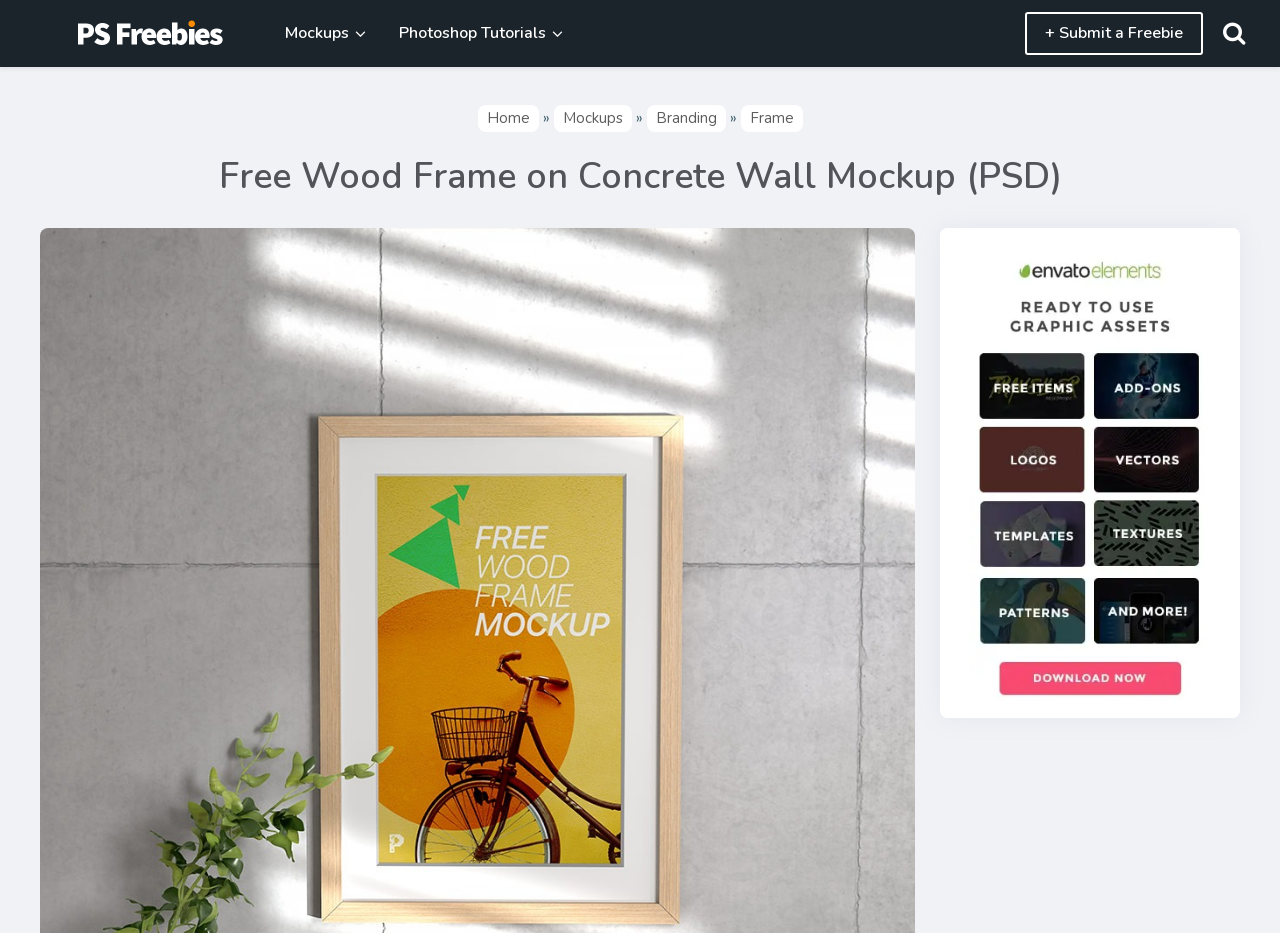What type of frame is featured in the mockup scene?
Provide a thorough and detailed answer to the question.

Based on the webpage content, I can see that the webpage is about a freebie, which is a wood frame mockup scene. This suggests that the frame featured in the mockup scene is a wood frame.